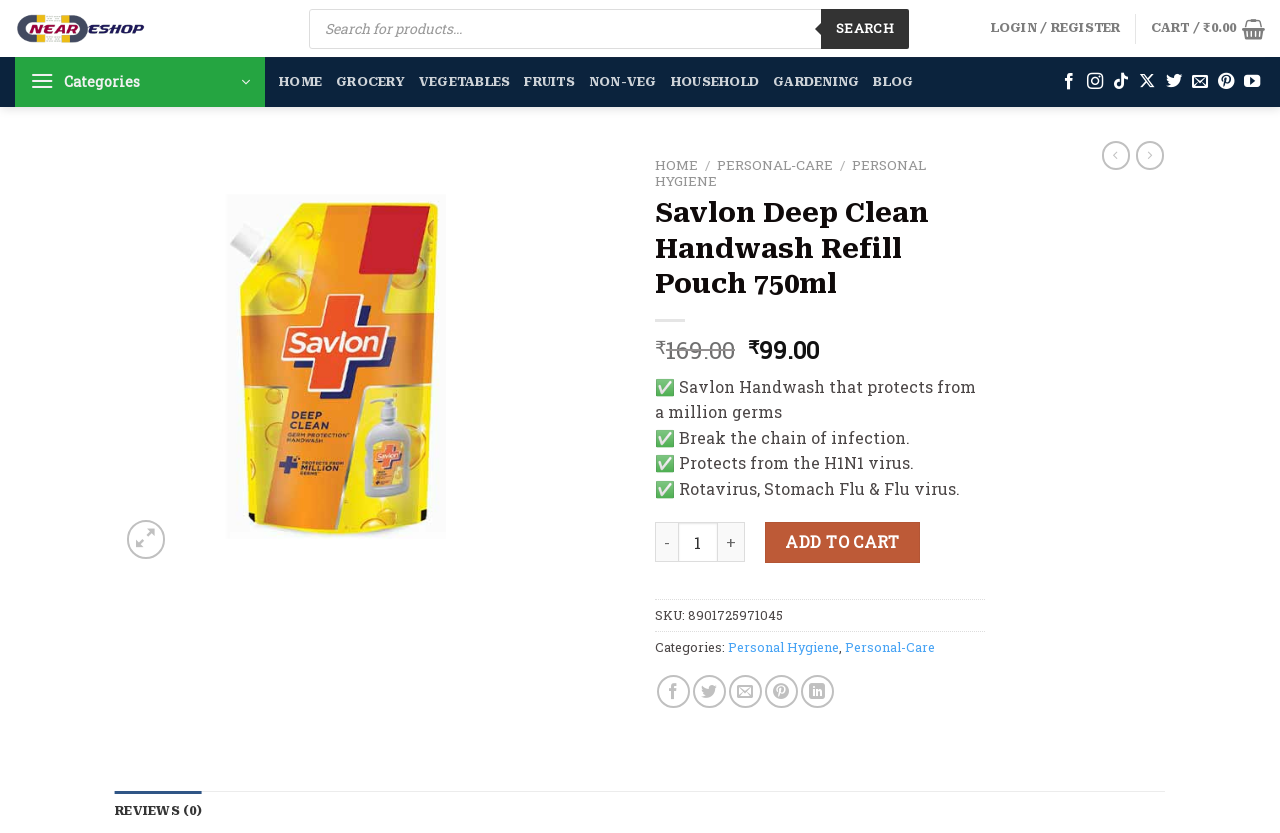Provide a short answer using a single word or phrase for the following question: 
How can I share the product on social media?

Using the share links